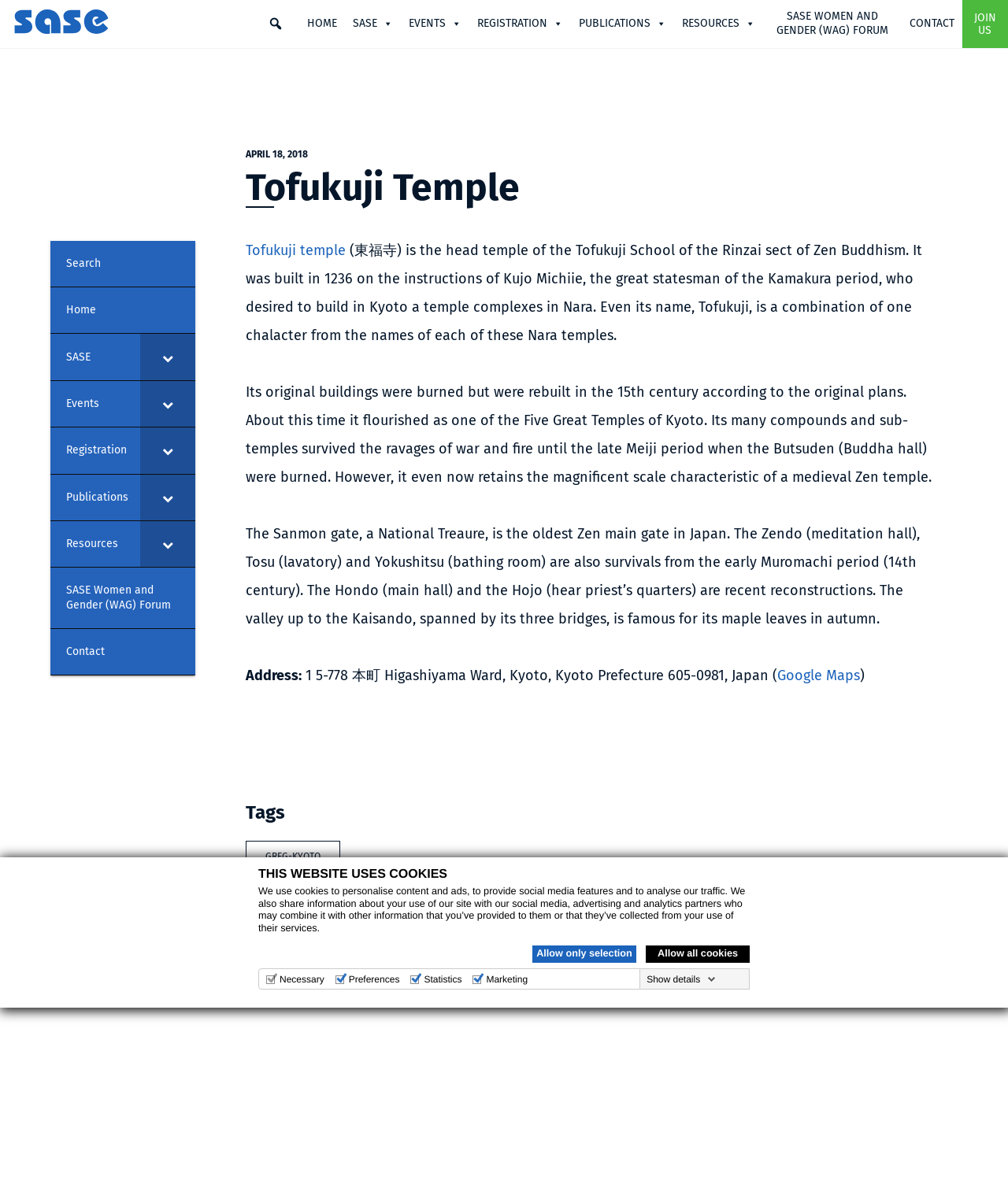Answer the question in one word or a short phrase:
In which year was the temple built?

1236